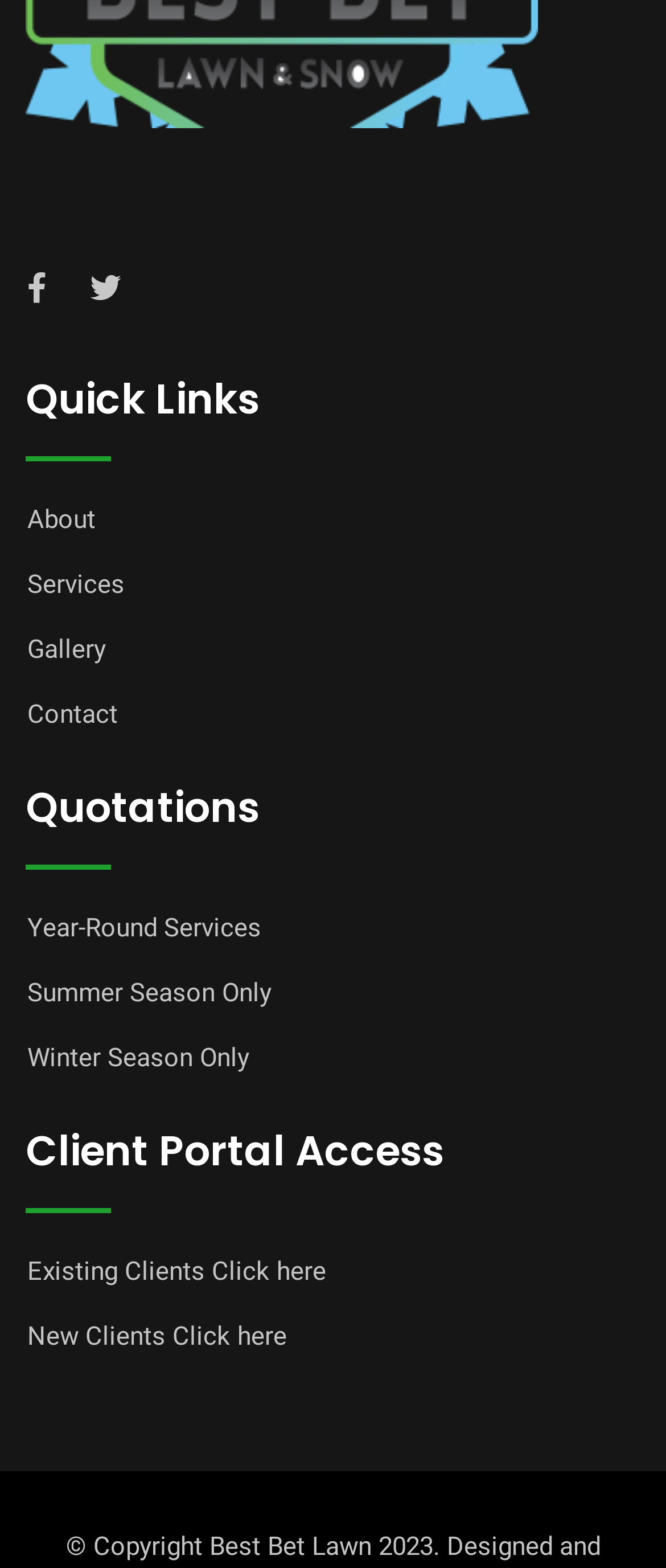Identify the bounding box coordinates of the area you need to click to perform the following instruction: "View posts on Twitter".

None